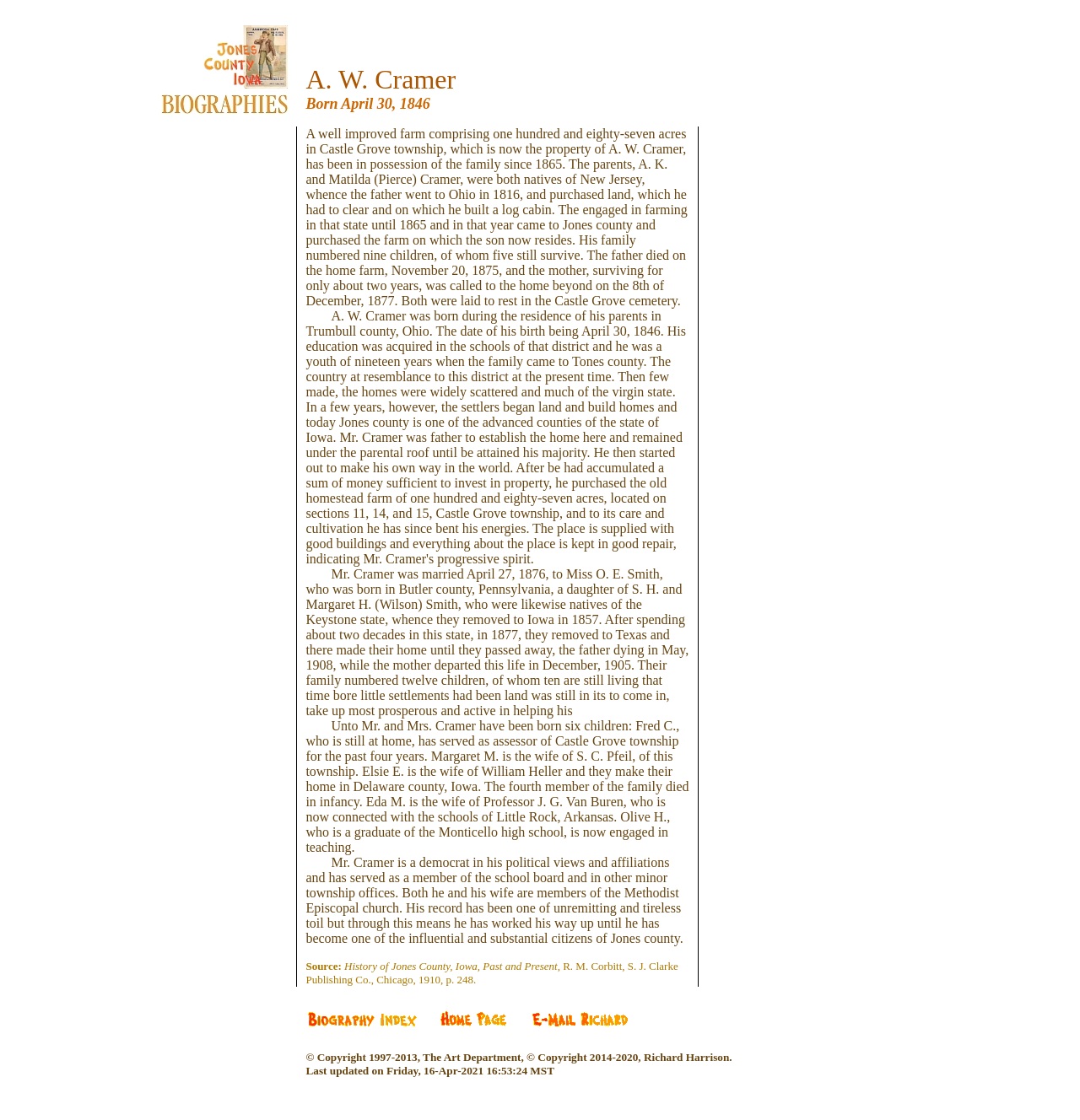Answer with a single word or phrase: 
How many children did A. W. Cramer and his wife have?

Six